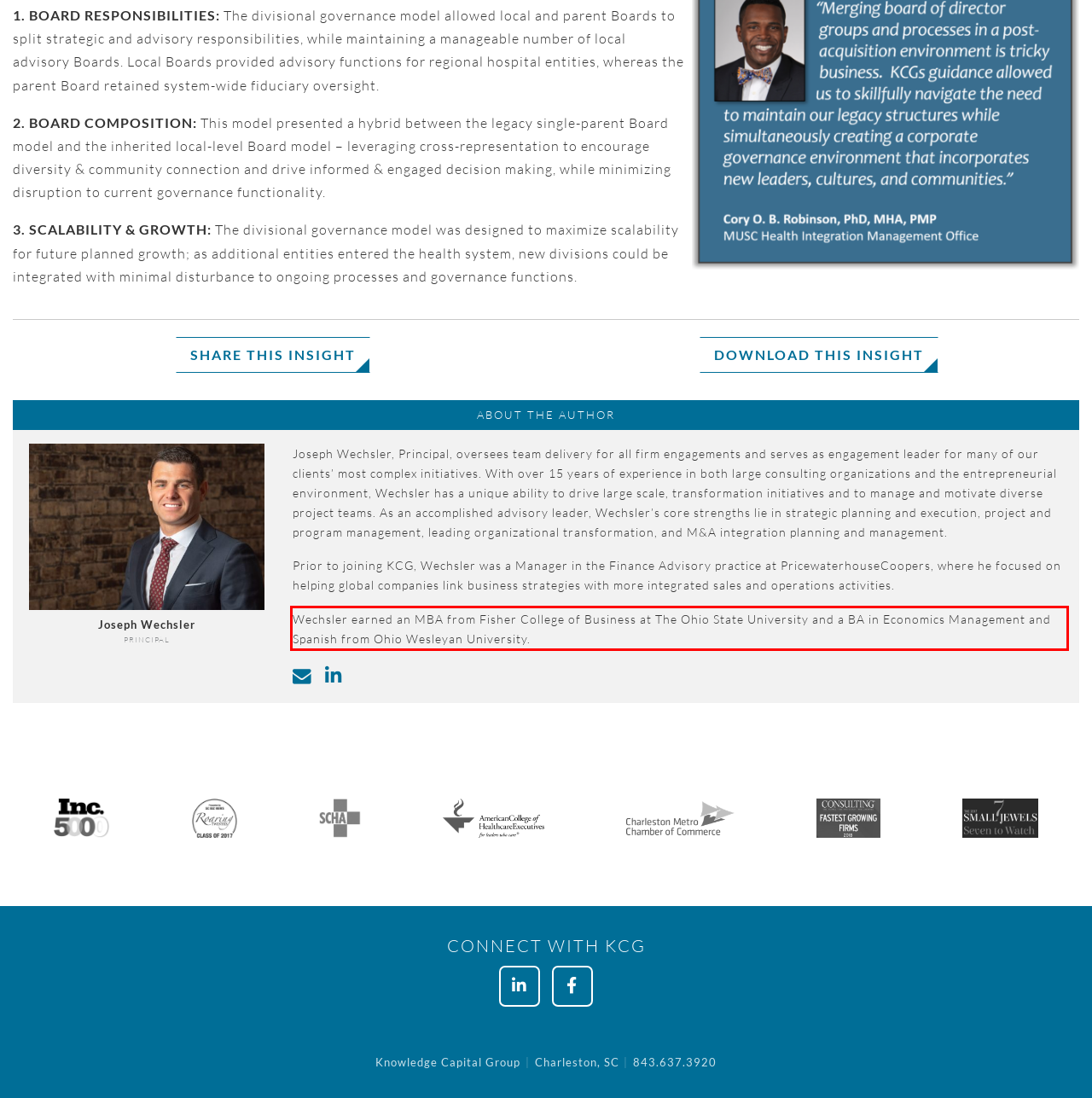Given a screenshot of a webpage containing a red bounding box, perform OCR on the text within this red bounding box and provide the text content.

Wechsler earned an MBA from Fisher College of Business at The Ohio State University and a BA in Economics Management and Spanish from Ohio Wesleyan University.